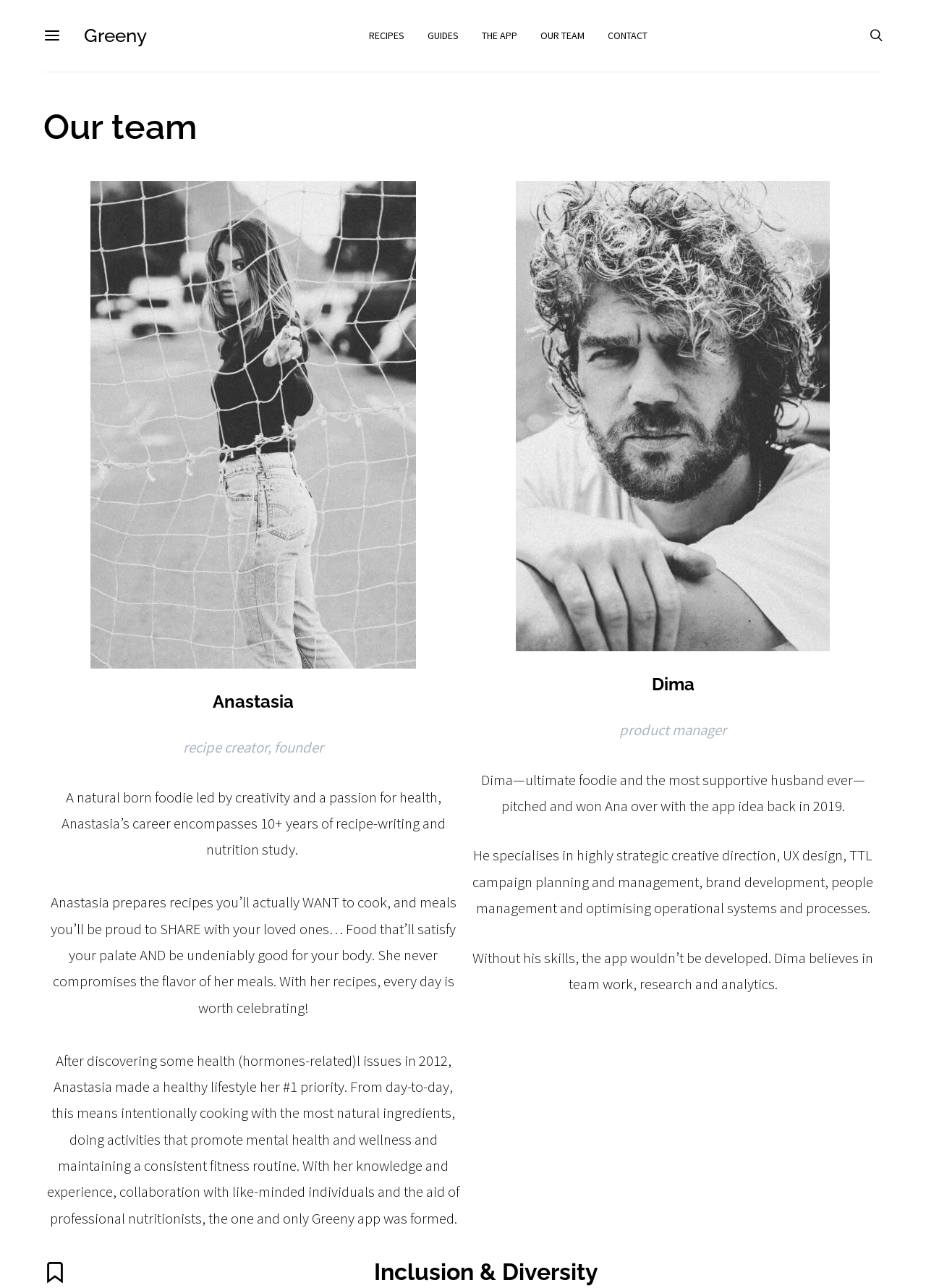Using the description: "Recipes", identify the bounding box of the corresponding UI element in the screenshot.

[0.398, 0.0, 0.437, 0.056]